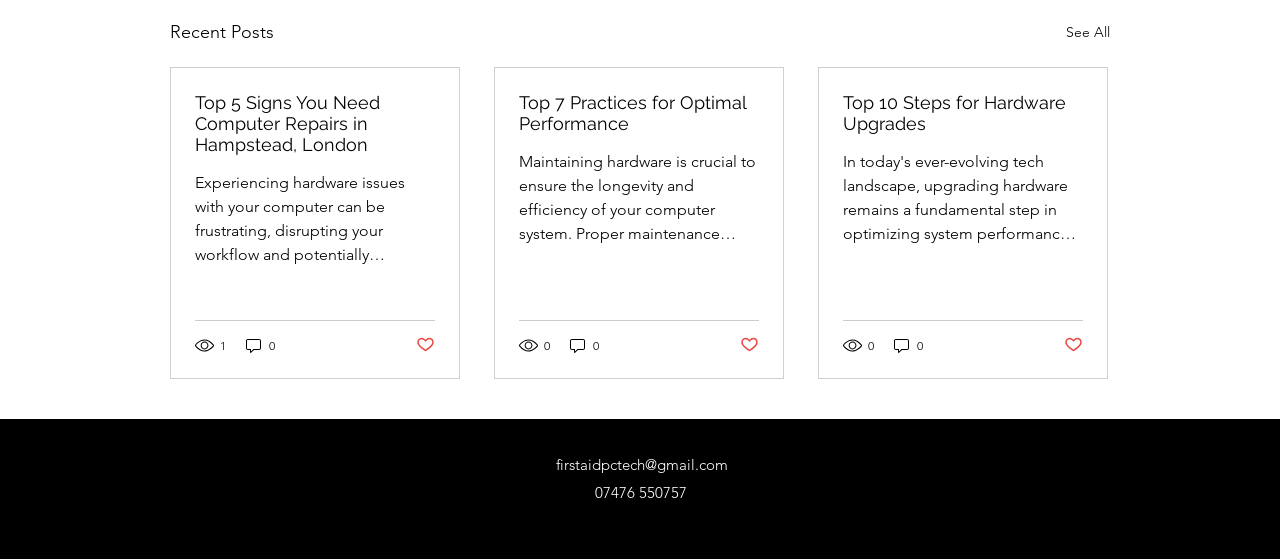Locate the bounding box coordinates of the element you need to click to accomplish the task described by this instruction: "Contact through email 'firstaidpctech@gmail.com'".

[0.434, 0.814, 0.569, 0.848]